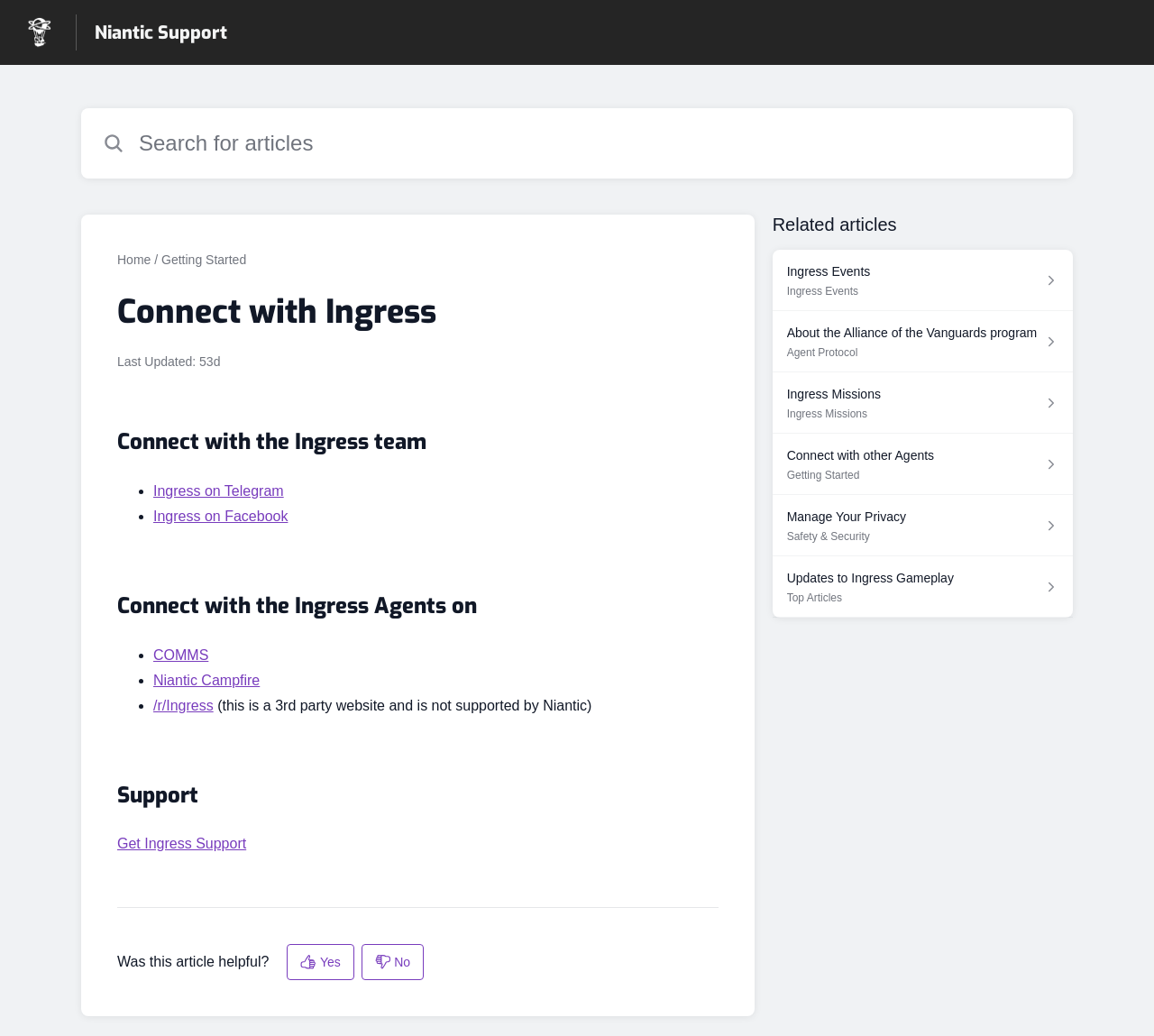Please identify the bounding box coordinates of the element's region that I should click in order to complete the following instruction: "Rate this article helpful". The bounding box coordinates consist of four float numbers between 0 and 1, i.e., [left, top, right, bottom].

[0.249, 0.912, 0.307, 0.946]